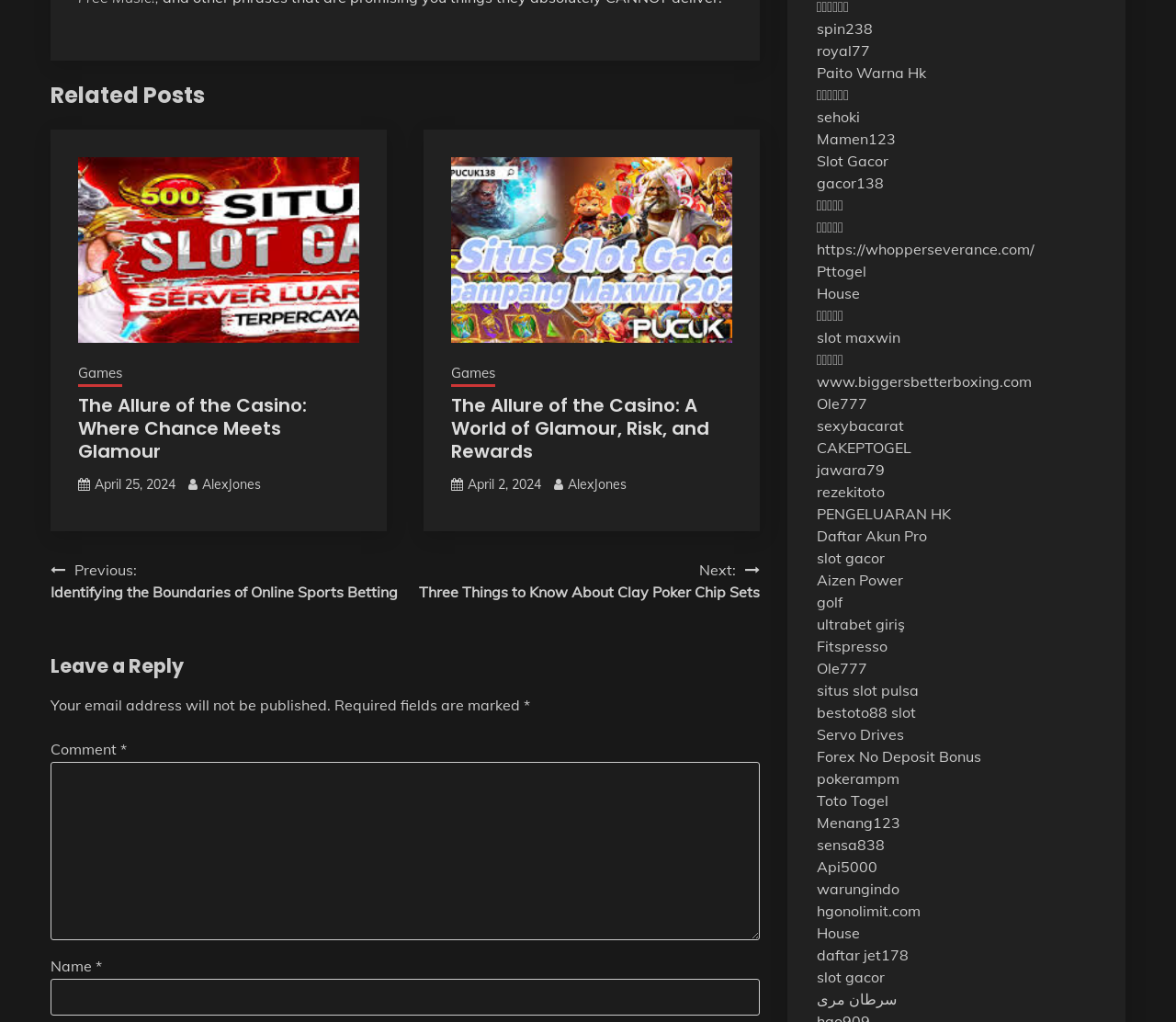Find the bounding box coordinates of the area to click in order to follow the instruction: "Enter a comment in the text box".

[0.043, 0.745, 0.646, 0.92]